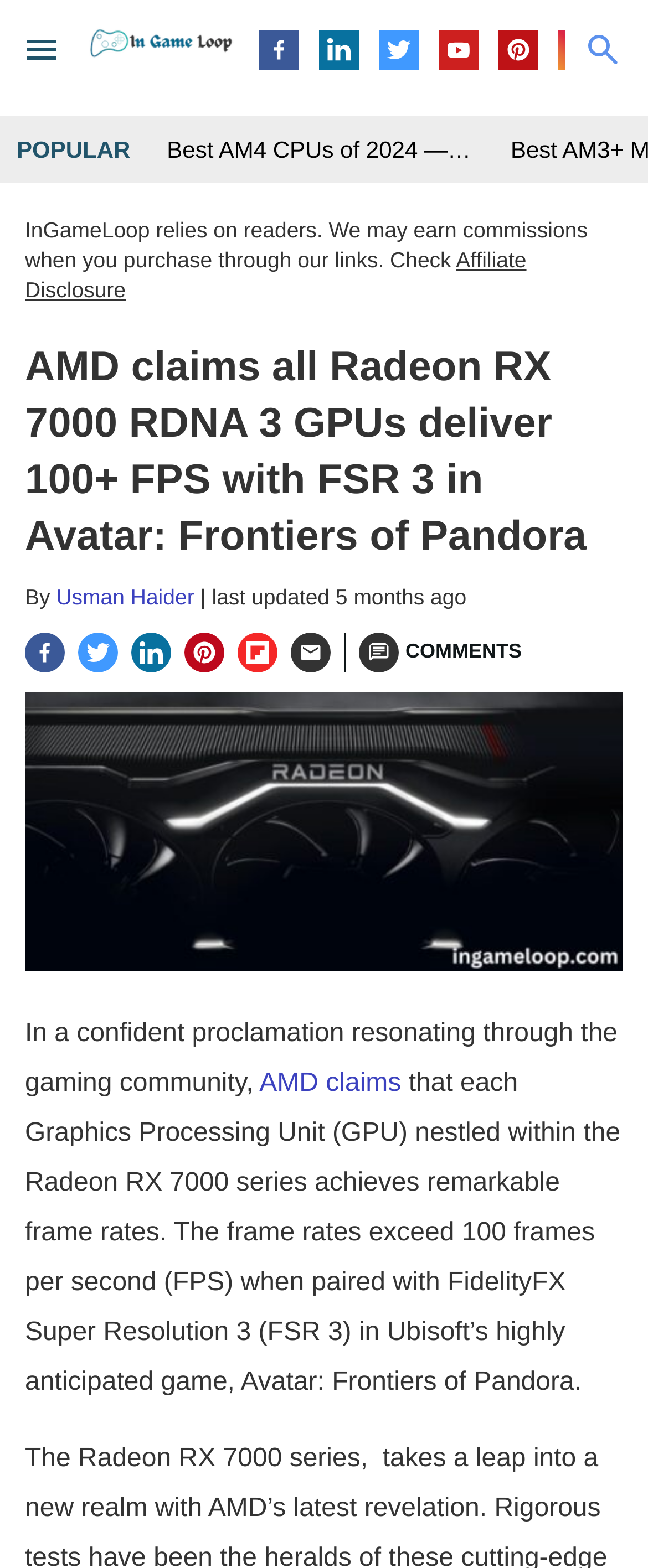Please specify the bounding box coordinates for the clickable region that will help you carry out the instruction: "Visit InGameLoop homepage".

[0.128, 0.0, 0.374, 0.064]